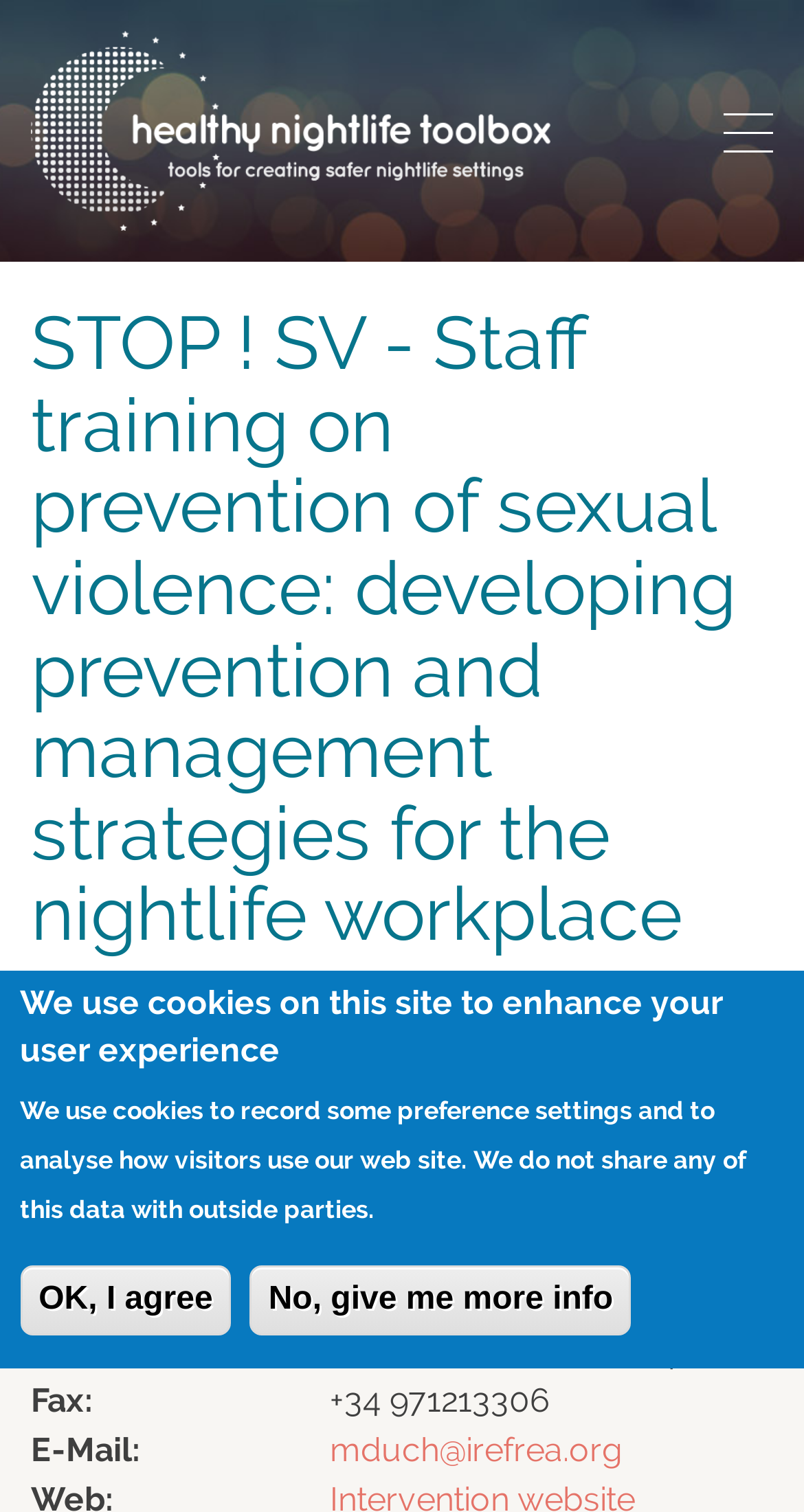Offer a comprehensive description of the webpage’s content and structure.

This webpage is about the STOP! SV project, which focuses on staff training on prevention of sexual violence in the nightlife workplace. At the top left corner, there is a link to "Skip to main content" and a navigation menu with a "Home" link and an icon, accompanied by a "Toggle navigation" button on the right side. 

Below the navigation menu, there is a search bar with a placeholder text "Type your search here" and a "Search" button next to it. 

The main content of the webpage is divided into two sections. On the left side, there is a heading with the project title, followed by the contact information of Maria Àngels Duch Moyà, the project manager at the European Institute of Studies on Prevention - IREFREA. The contact information includes name, position, organization, telephone number, address, fax number, and email address.

On the right side, there is a notice about the use of cookies on the website, which is used to record preference settings and analyze visitor behavior. The notice provides two options: "OK, I agree" and "No, give me more info".